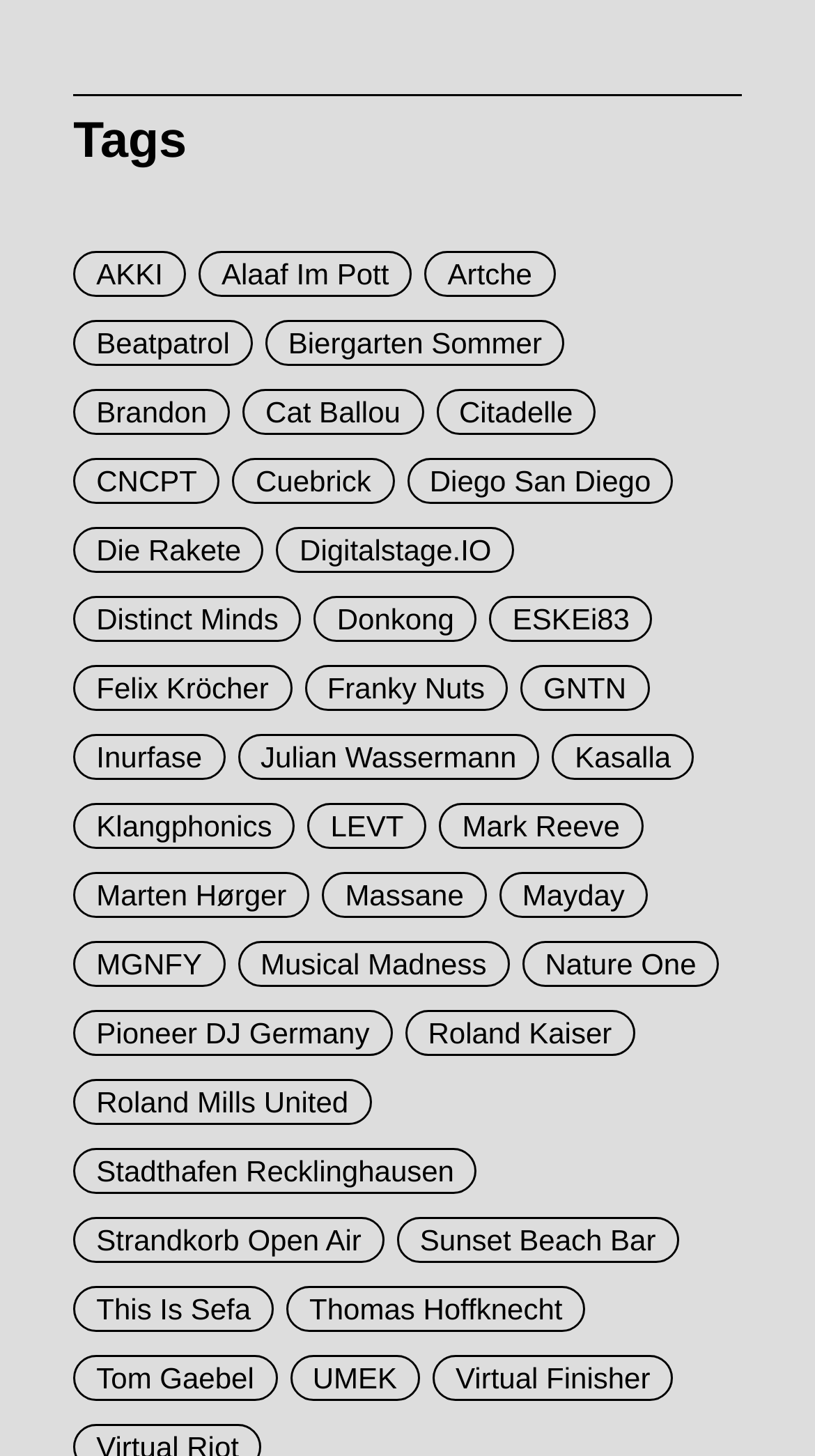Pinpoint the bounding box coordinates of the element you need to click to execute the following instruction: "Explore Citadelle". The bounding box should be represented by four float numbers between 0 and 1, in the format [left, top, right, bottom].

[0.535, 0.267, 0.731, 0.299]